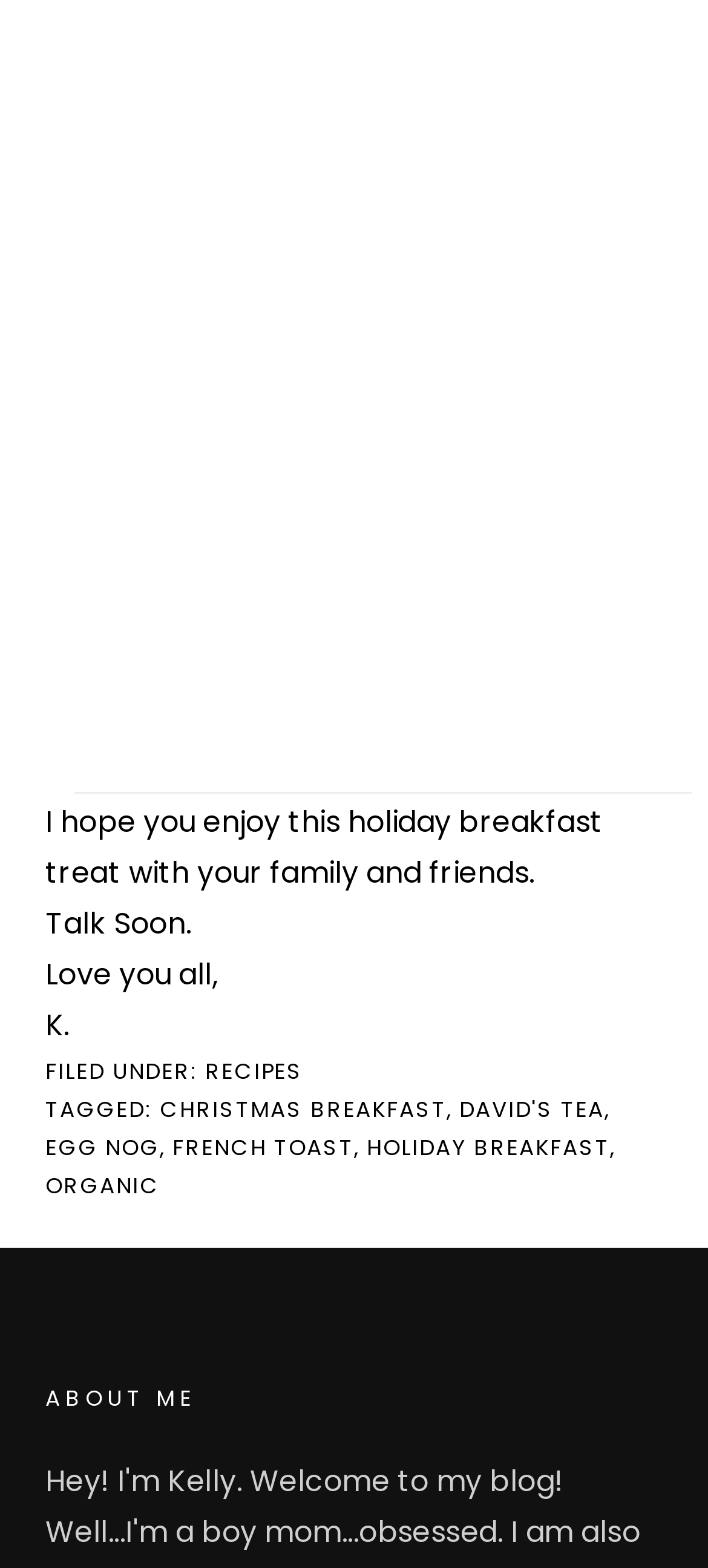Determine the bounding box coordinates (top-left x, top-left y, bottom-right x, bottom-right y) of the UI element described in the following text: Christmas Breakfast

[0.226, 0.698, 0.631, 0.718]